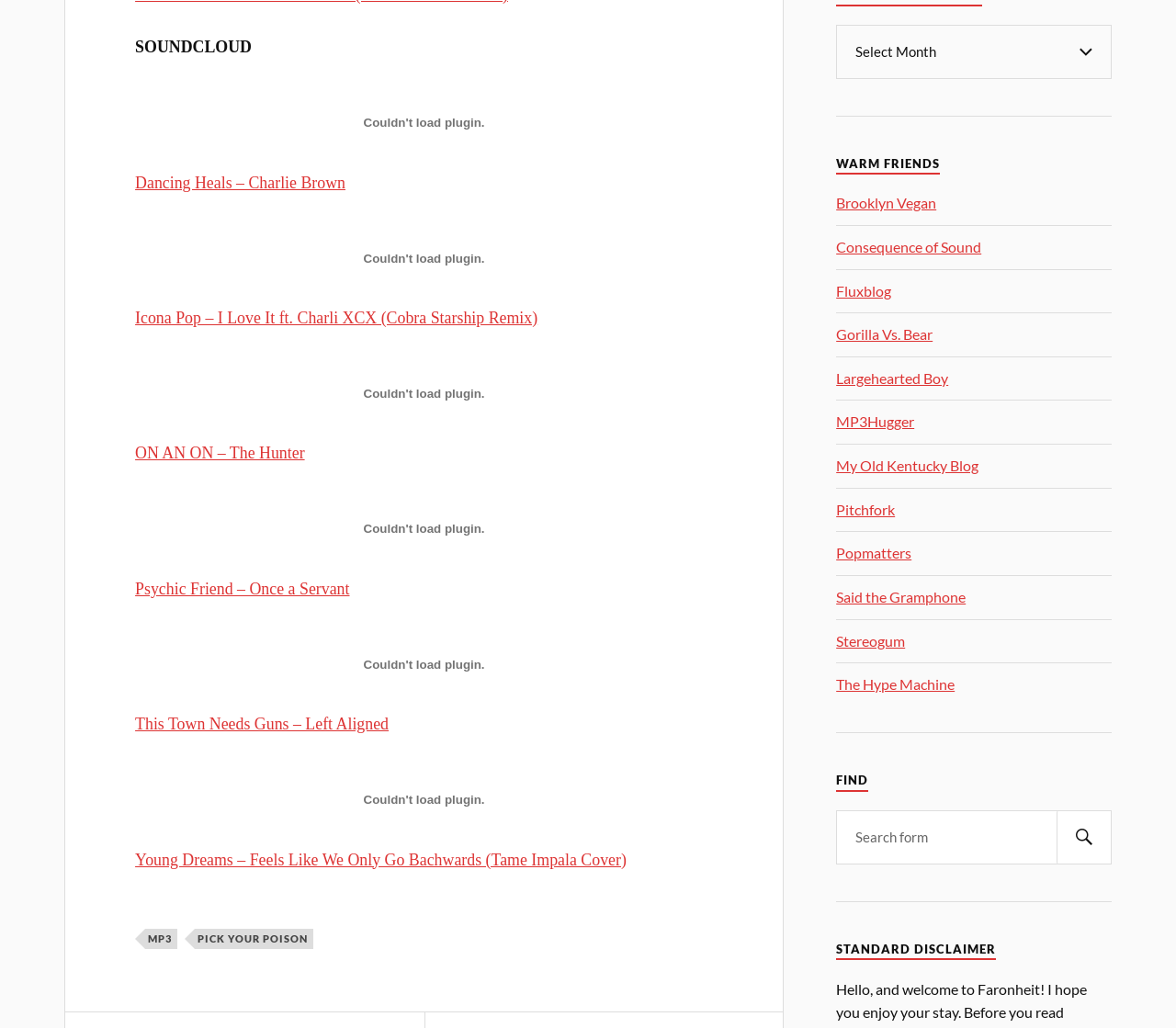Please determine the bounding box coordinates of the element's region to click in order to carry out the following instruction: "View Sessions chaired by Girish Gupte". The coordinates should be four float numbers between 0 and 1, i.e., [left, top, right, bottom].

None